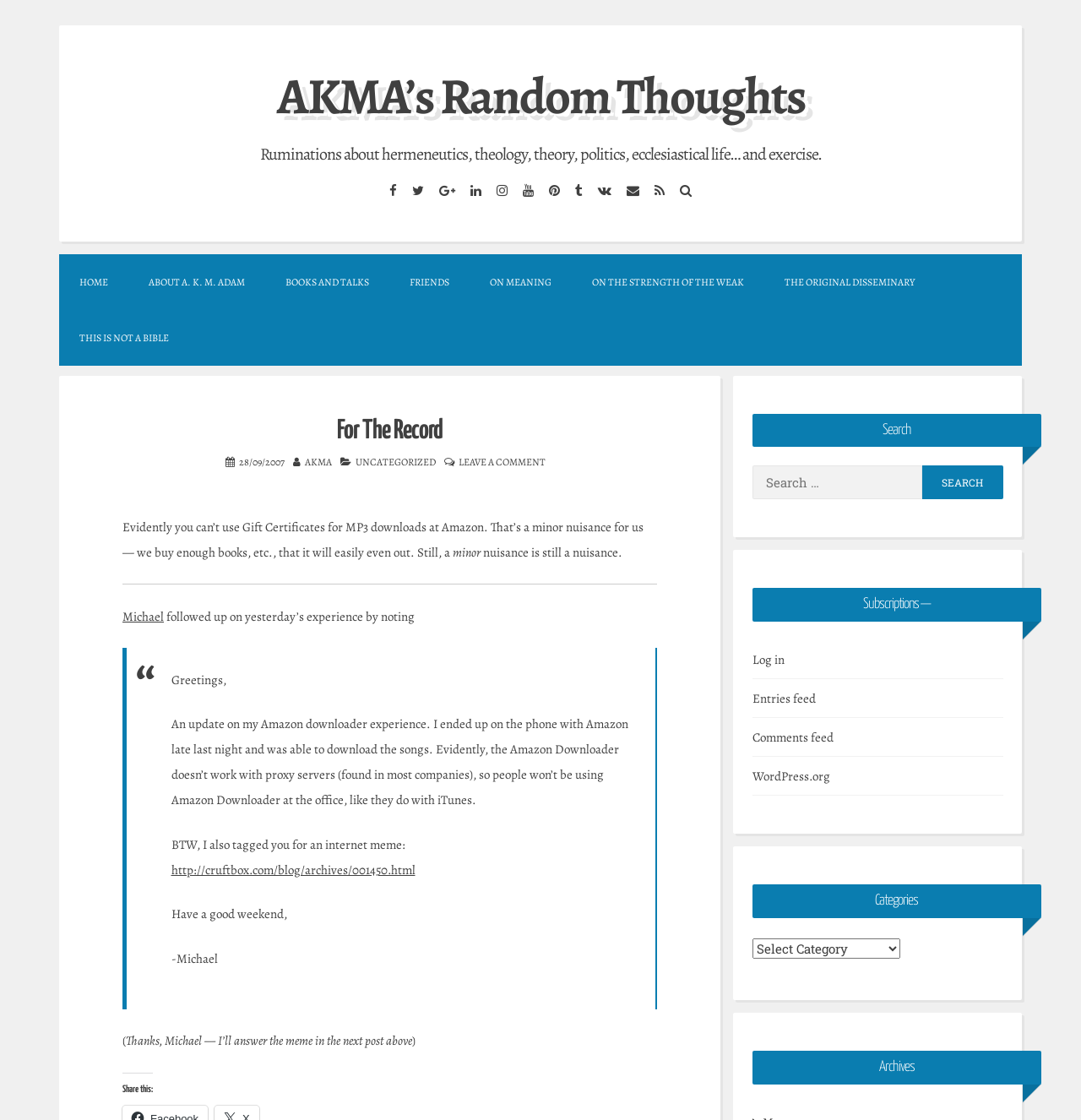Find the bounding box coordinates of the area to click in order to follow the instruction: "Click on the 'LEAVE A COMMENT' link".

[0.424, 0.407, 0.505, 0.419]